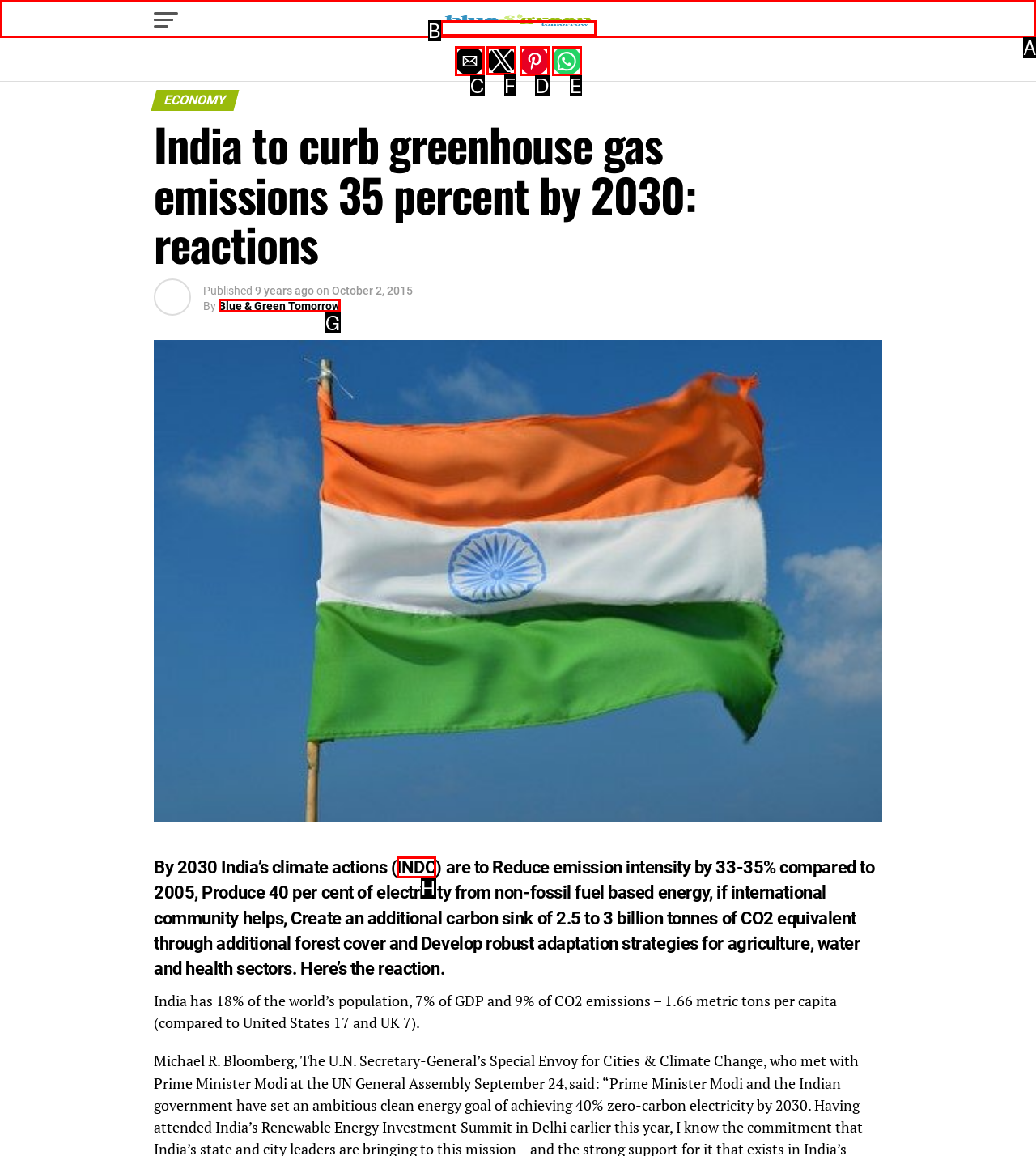Specify which HTML element I should click to complete this instruction: Share on Twitter Answer with the letter of the relevant option.

F